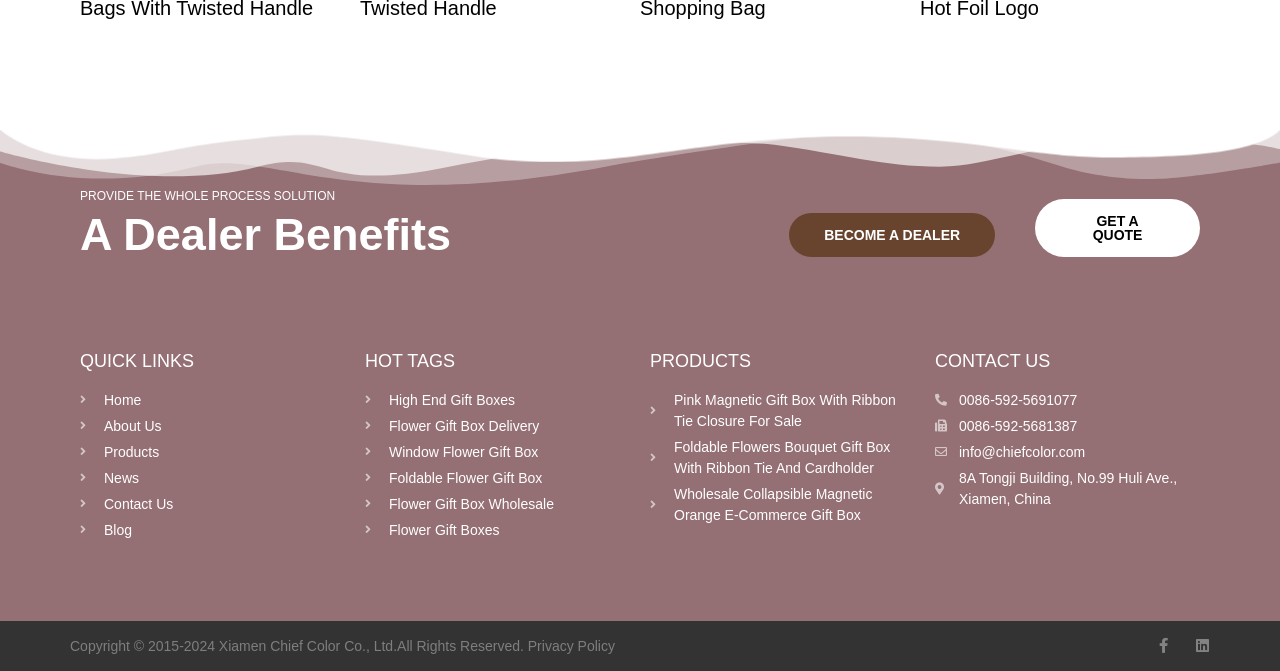Determine the bounding box coordinates of the clickable region to follow the instruction: "View products".

[0.508, 0.581, 0.715, 0.643]